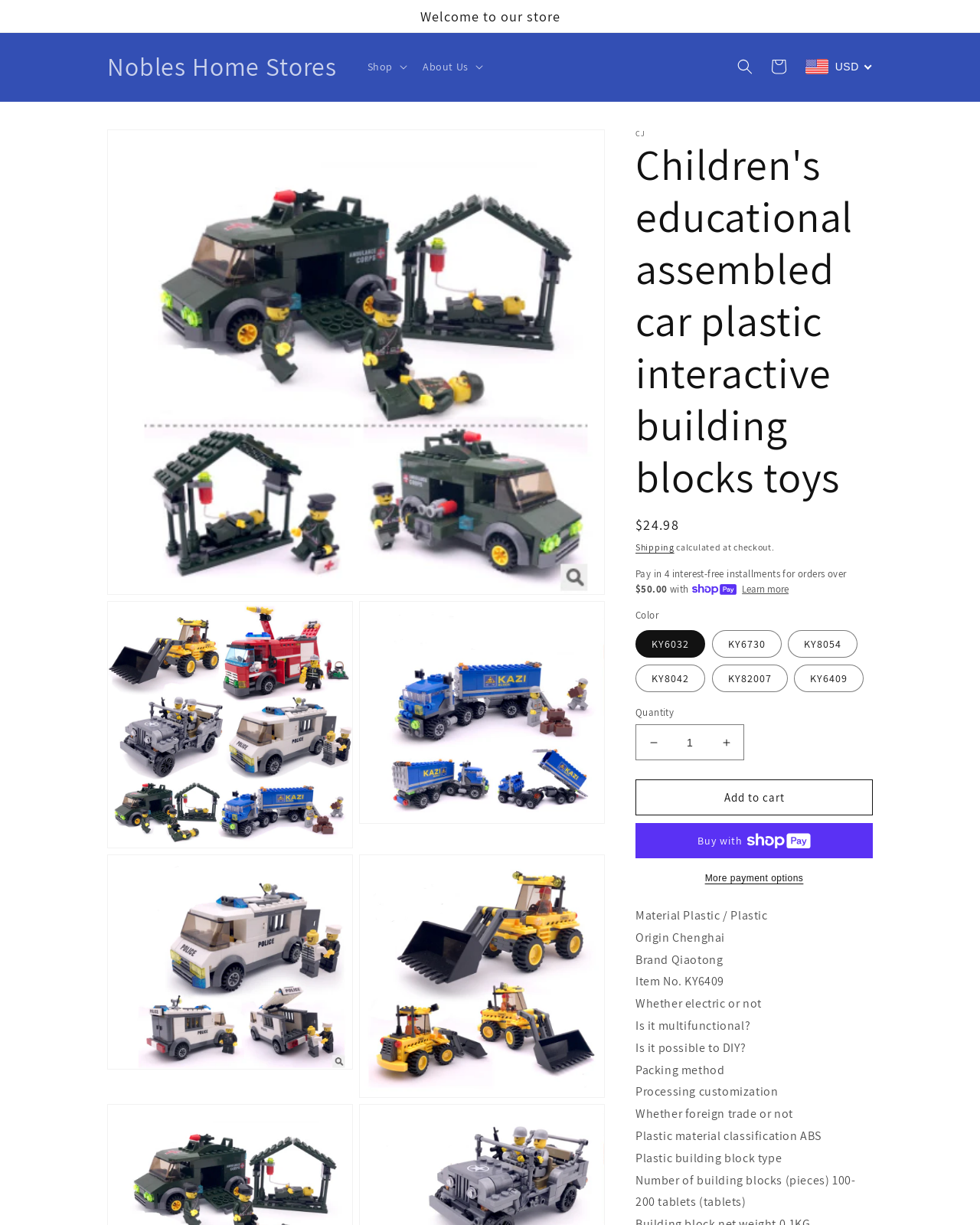Give a one-word or short-phrase answer to the following question: 
What is the name of the online store?

Nobles Home Stores